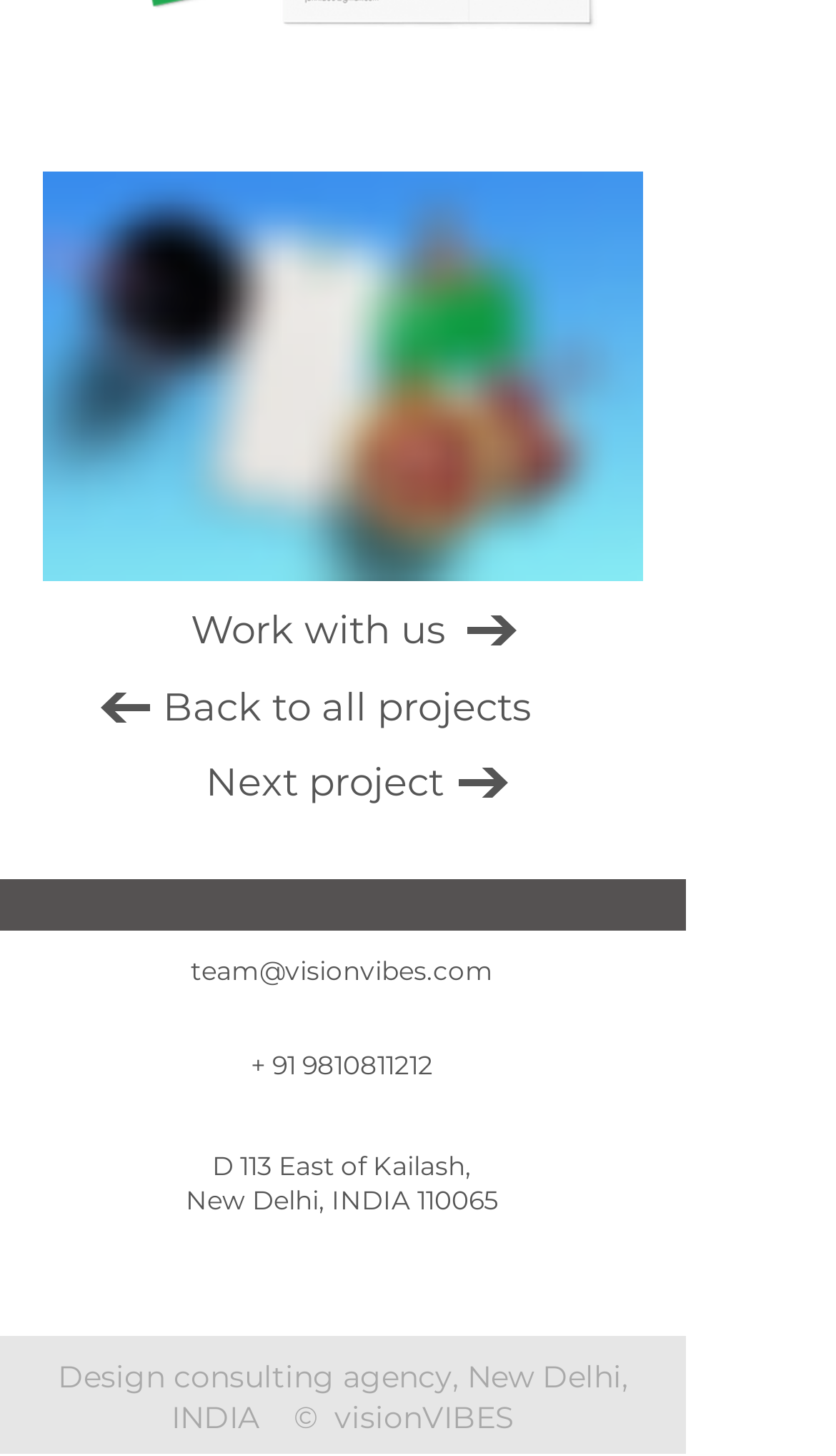Where is the agency located? Examine the screenshot and reply using just one word or a brief phrase.

New Delhi, INDIA